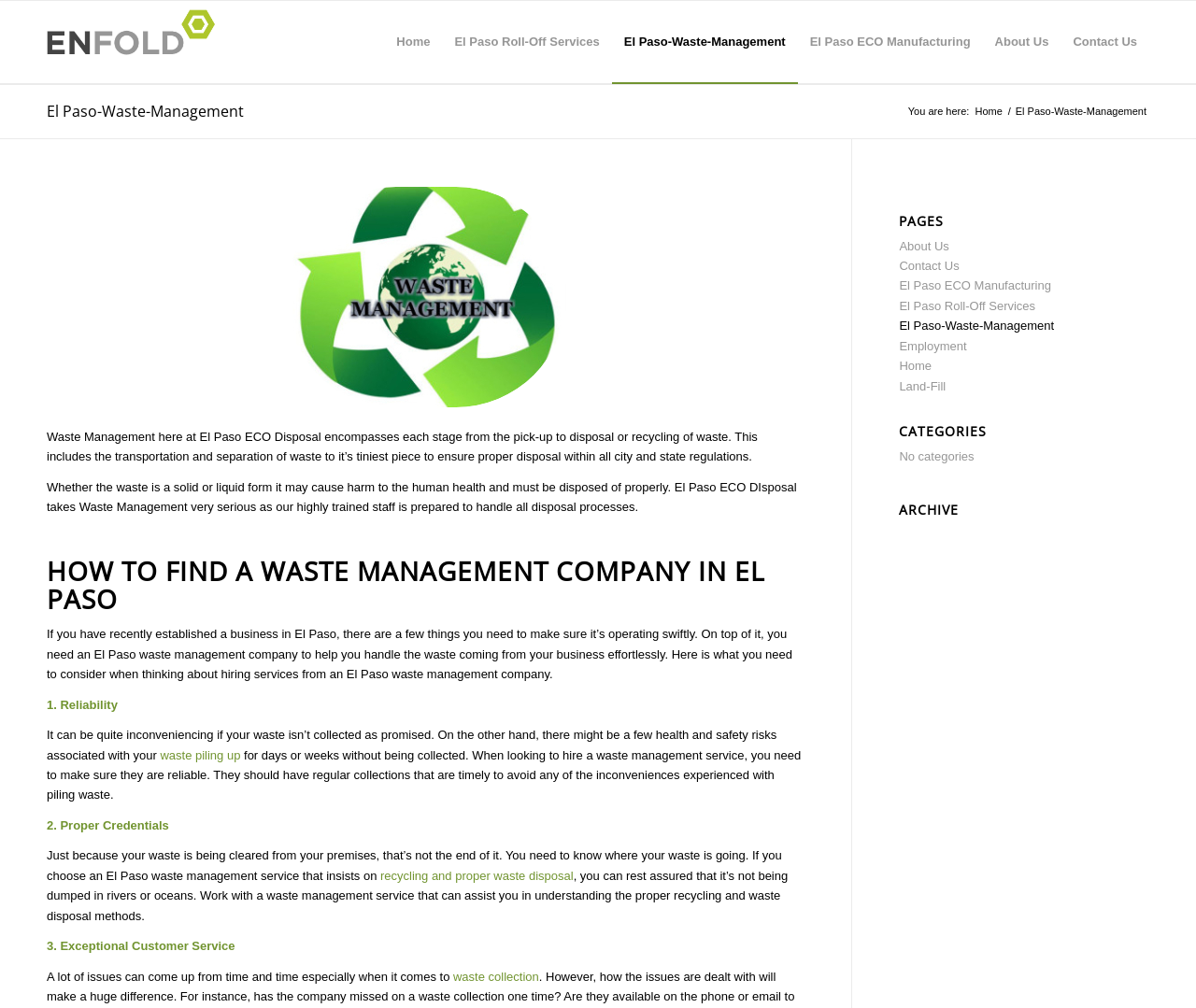Predict the bounding box of the UI element that fits this description: "About Us".

[0.822, 0.001, 0.887, 0.082]